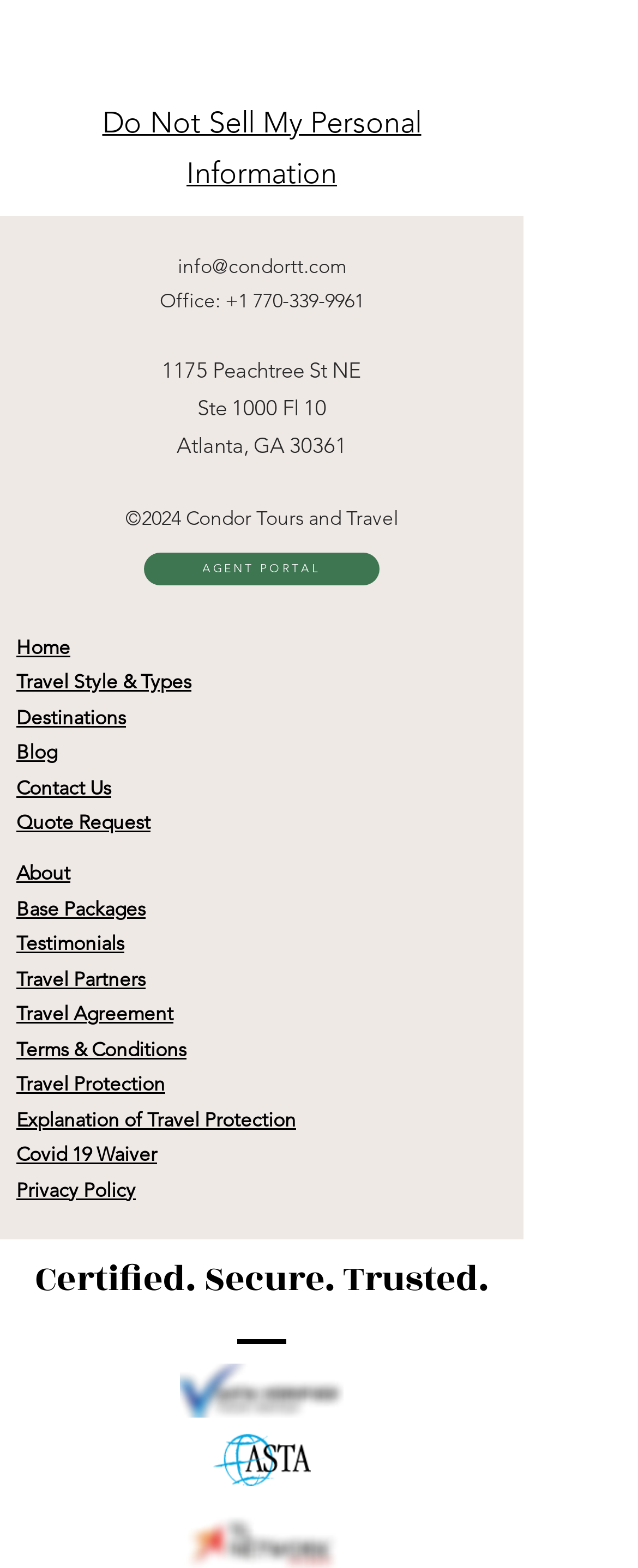What is the company's email address?
Examine the screenshot and reply with a single word or phrase.

info@condortt.com